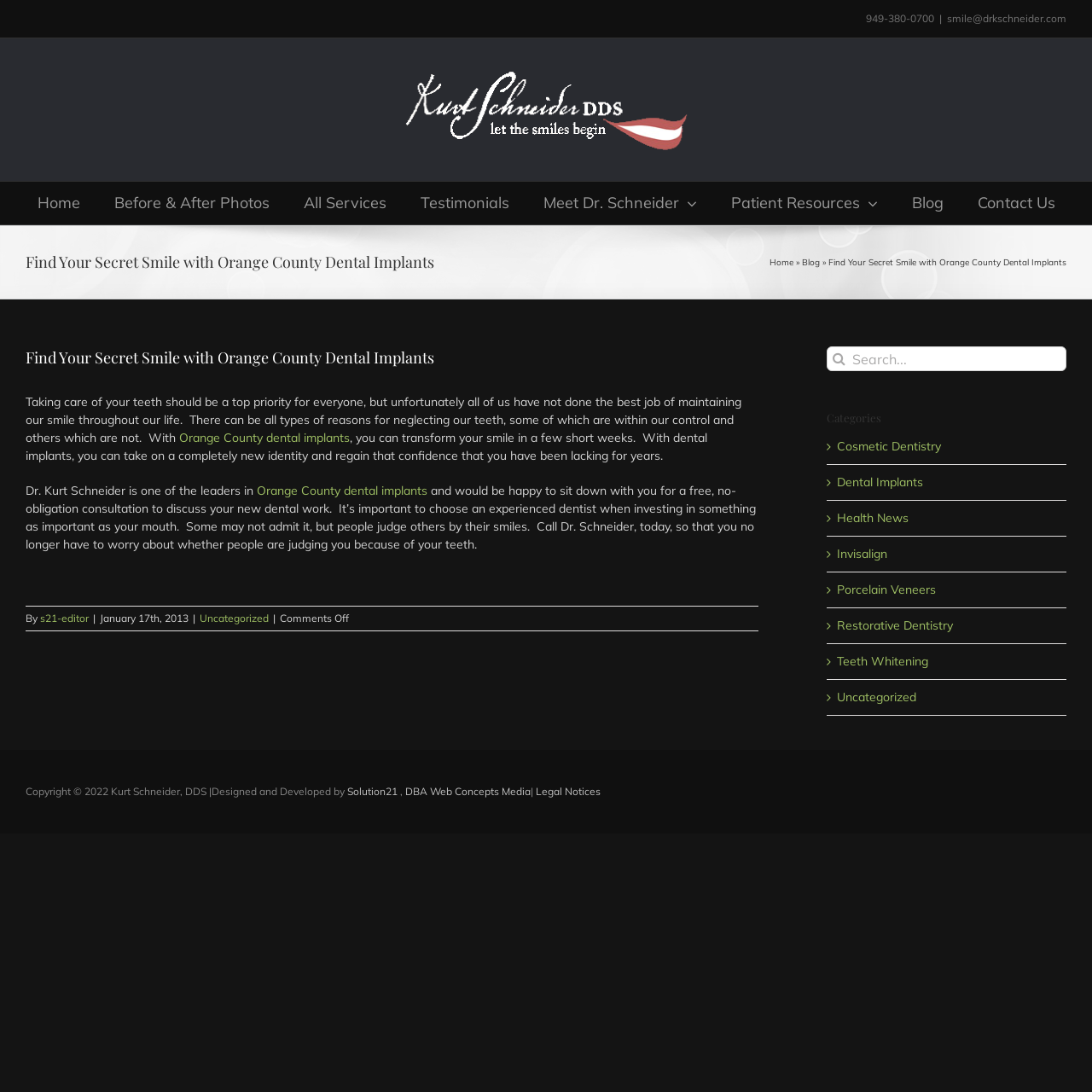Identify the bounding box coordinates for the UI element described as: "alt="Kurt Schneider, DDS Logo"".

[0.368, 0.059, 0.632, 0.141]